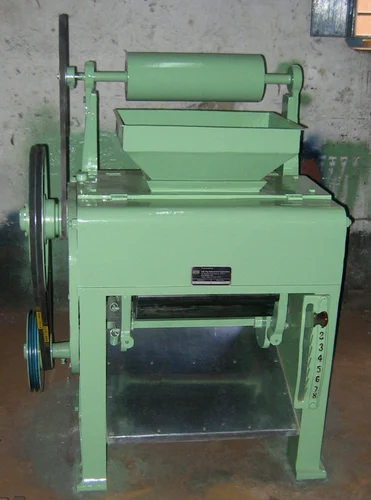Break down the image into a detailed narrative.

The image depicts the "Andrews Tea Breaker," a specialized machine designed for processing tea leaves. This device is crucial in addressing the challenge of varying particle sizes that occur when transitioning from green leaves to black tea. 

The machine's construction features a prominent top roller and a hopper, where tea leaves are fed in for processing. It operates by pressing the leaves through a small opening, effectively shattering any lumps without degrading the tea's quality. This gentle yet effective method ensures that the tea retains its desirable qualities and does not turn grey.

An important aspect of the Andrews Tea Breaker is its ability to modify the output based on desired specifications, supported by a lever that allows for adjustments during operation. The machine comes equipped with a conveyor drive provision to facilitate continuous feeding, which is essential for optimal performance. As a result, the Andrews Tea Breaker is designed to accommodate both efficiency and quality, making it an invaluable tool in tea production.